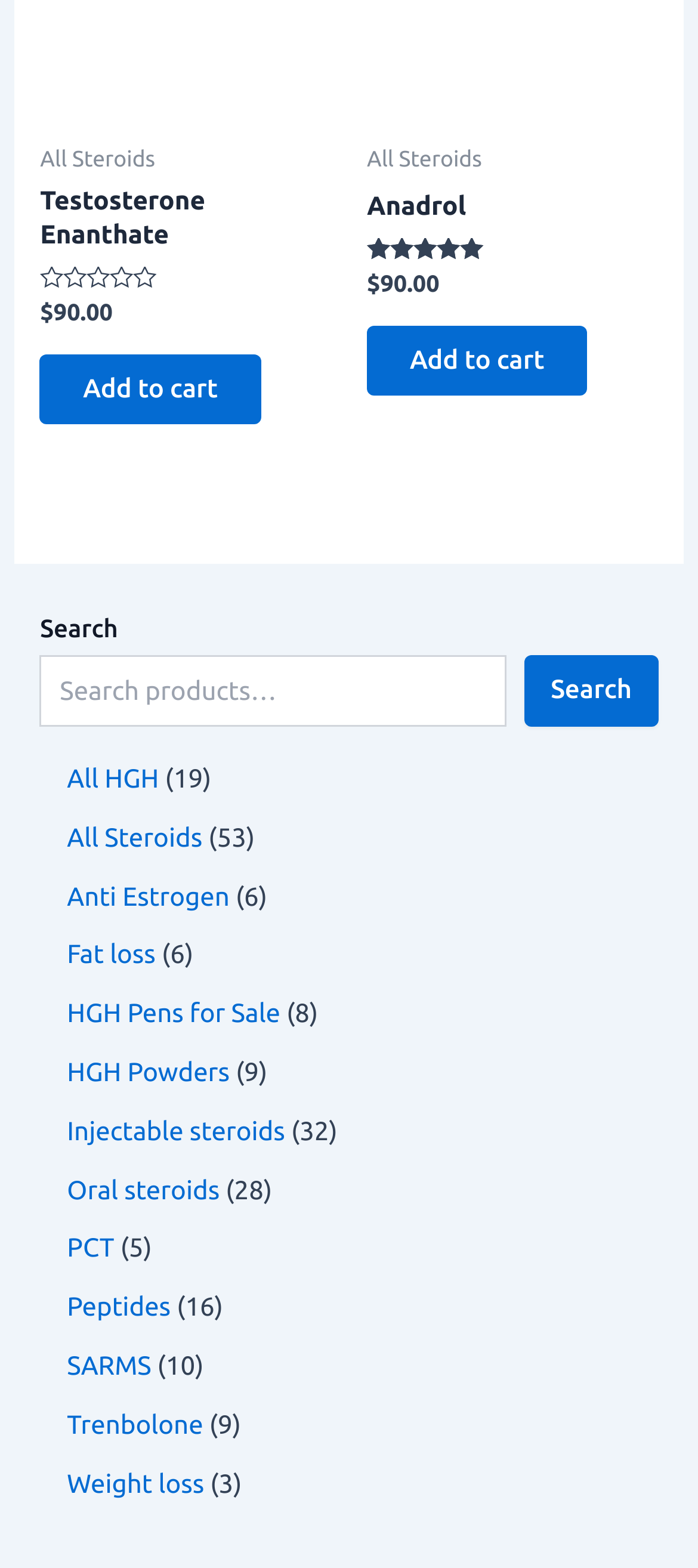What is the price of the 'Anadrol' product?
Use the information from the image to give a detailed answer to the question.

The price of the 'Anadrol' product can be determined by looking at the static text elements with the text '$' and '90.00' which are located near the link element with the text 'Anadrol'.